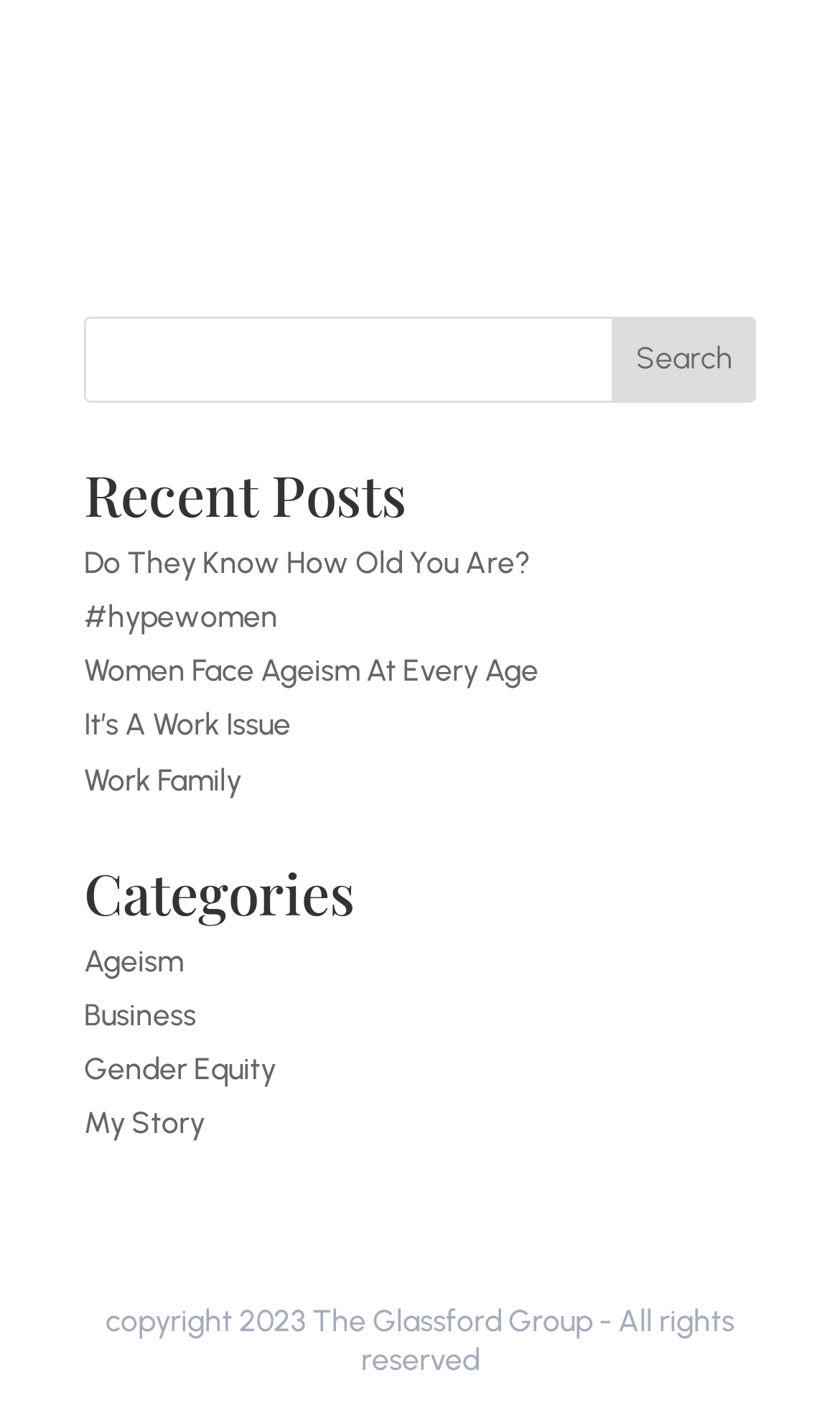Please specify the bounding box coordinates of the clickable region to carry out the following instruction: "explore the Ageism category". The coordinates should be four float numbers between 0 and 1, in the format [left, top, right, bottom].

[0.1, 0.667, 0.218, 0.693]